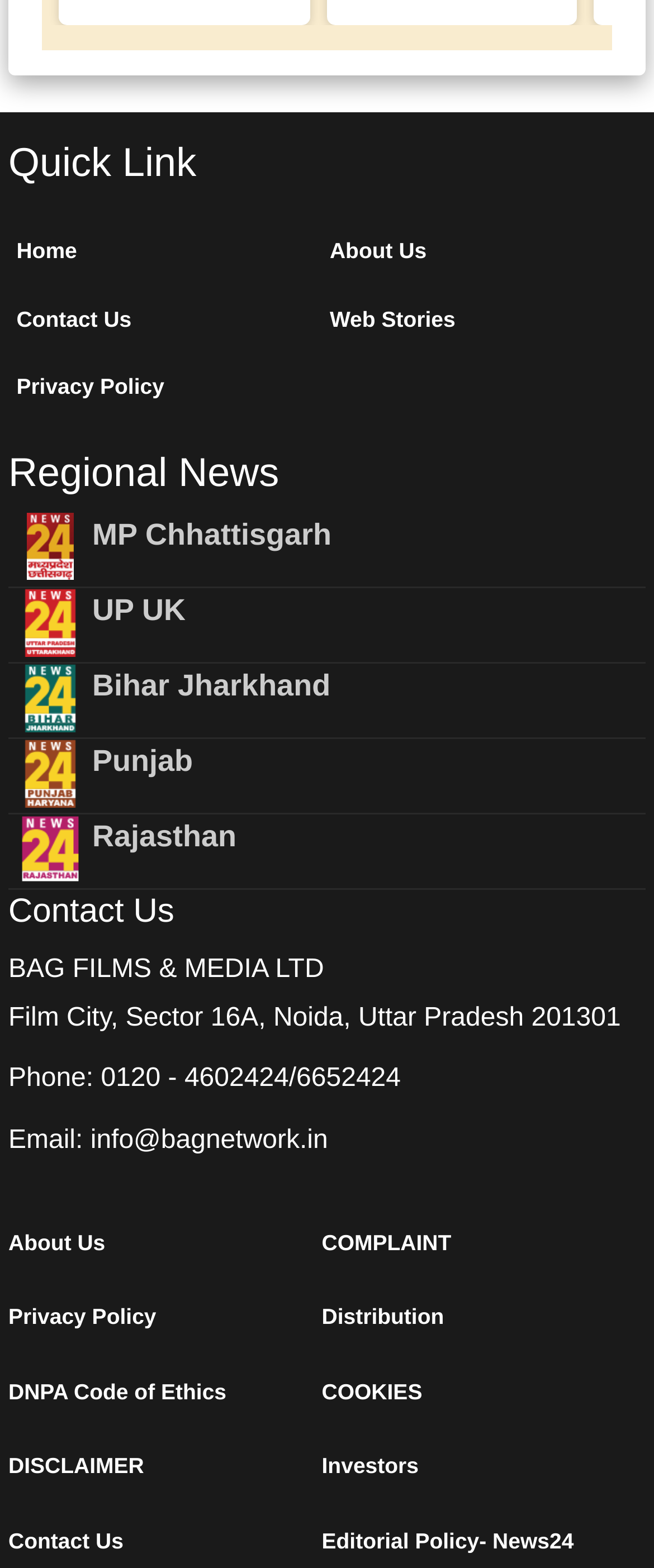Using the information in the image, could you please answer the following question in detail:
How many links are there in the 'Quick Link' section?

I counted the number of links in the 'Quick Link' section and found 6 links: 'Home', 'About Us', 'Contact Us', 'Web Stories', 'Privacy Policy', and 'COMPLAINT'.